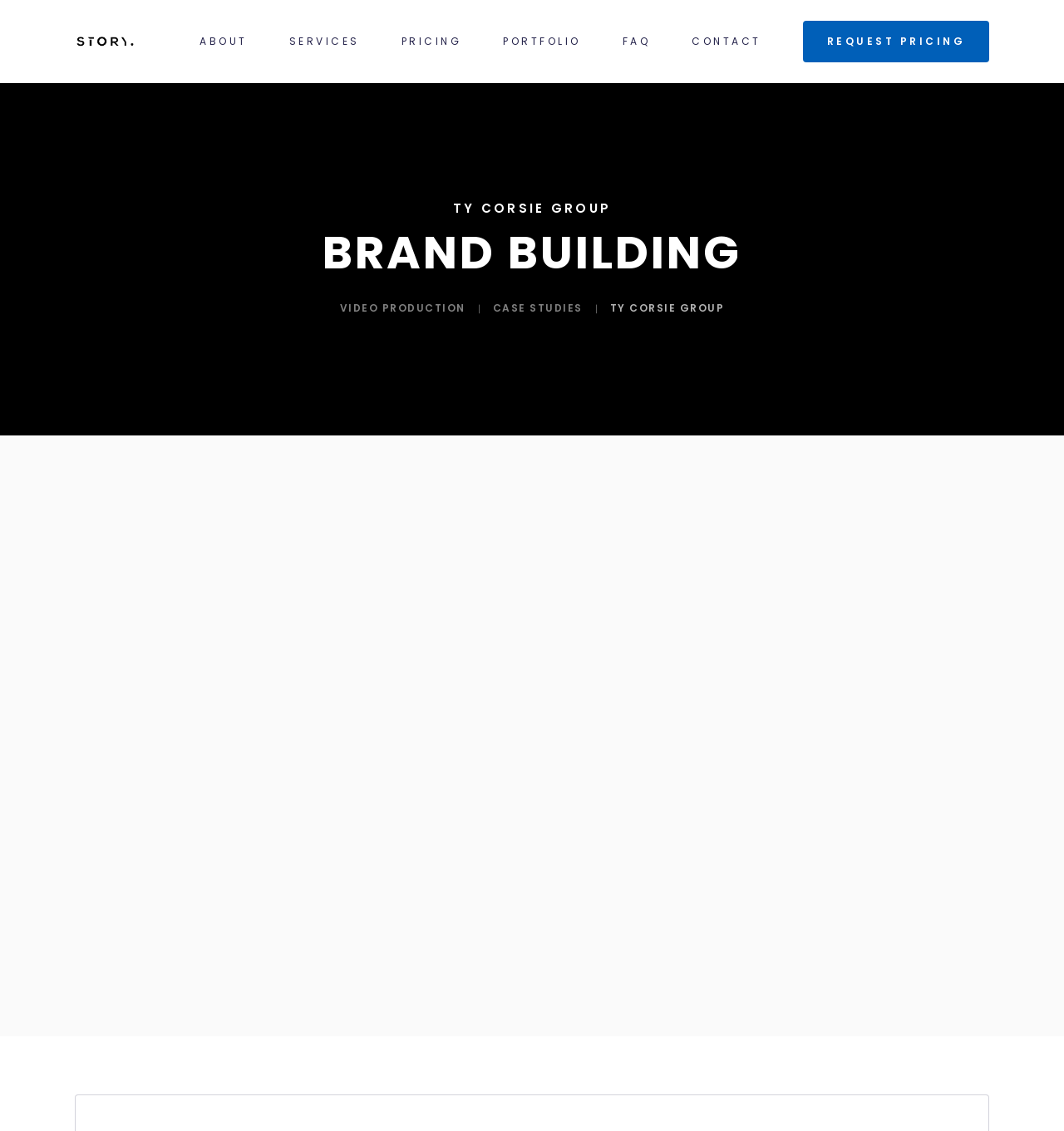Identify the bounding box coordinates necessary to click and complete the given instruction: "request pricing".

[0.754, 0.018, 0.93, 0.055]